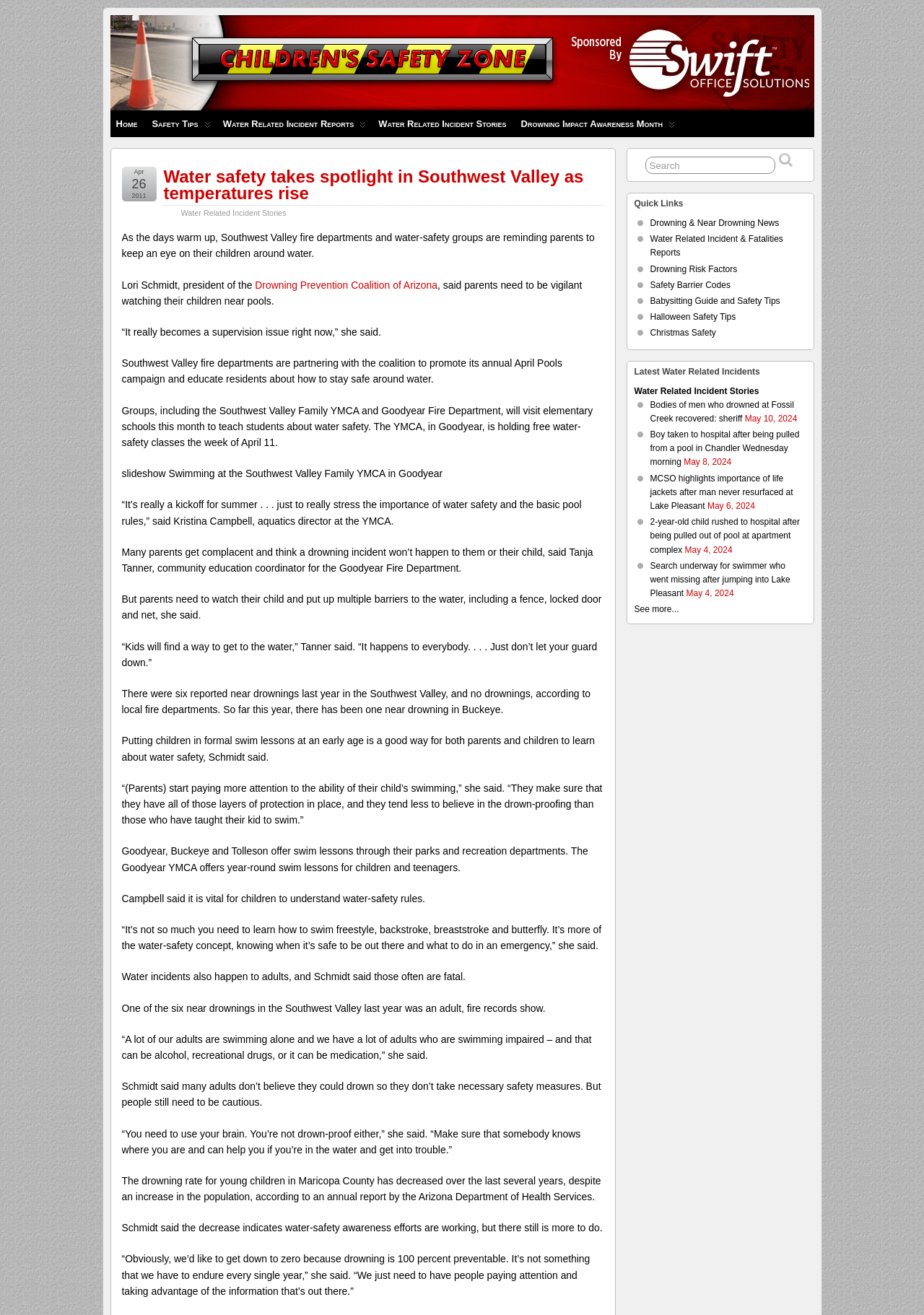Create a detailed narrative of the webpage’s visual and textual elements.

The webpage is about water safety, specifically in the Southwest Valley, with a focus on preventing drowning incidents. At the top, there is a header with a link to "Children's Safety Zone" and an image with the text "sos". Below this, there are several links to different sections of the website, including "Home", "Safety Tips", "Water Related Incident Reports", and more.

The main content of the page is an article about water safety, with a heading that reads "Water safety takes spotlight in Southwest Valley as temperatures rise". The article discusses the importance of supervising children around water, especially during the summer months, and provides statistics on near-drownings and drownings in the area. It also quotes experts from the Drowning Prevention Coalition of Arizona and the Goodyear Fire Department, who emphasize the need for parents to be vigilant and take multiple safety measures to prevent drowning incidents.

The article is accompanied by a slideshow with images from the Southwest Valley Family YMCA, which is offering free water-safety classes. There are also several links to related articles and resources, including a section on "Quick Links" with links to news articles, reports, and safety tips.

At the bottom of the page, there is a section titled "Latest Water Related Incidents" with links to news articles about recent drowning incidents and near-drownings in the area. Each article is accompanied by a date and a brief summary.